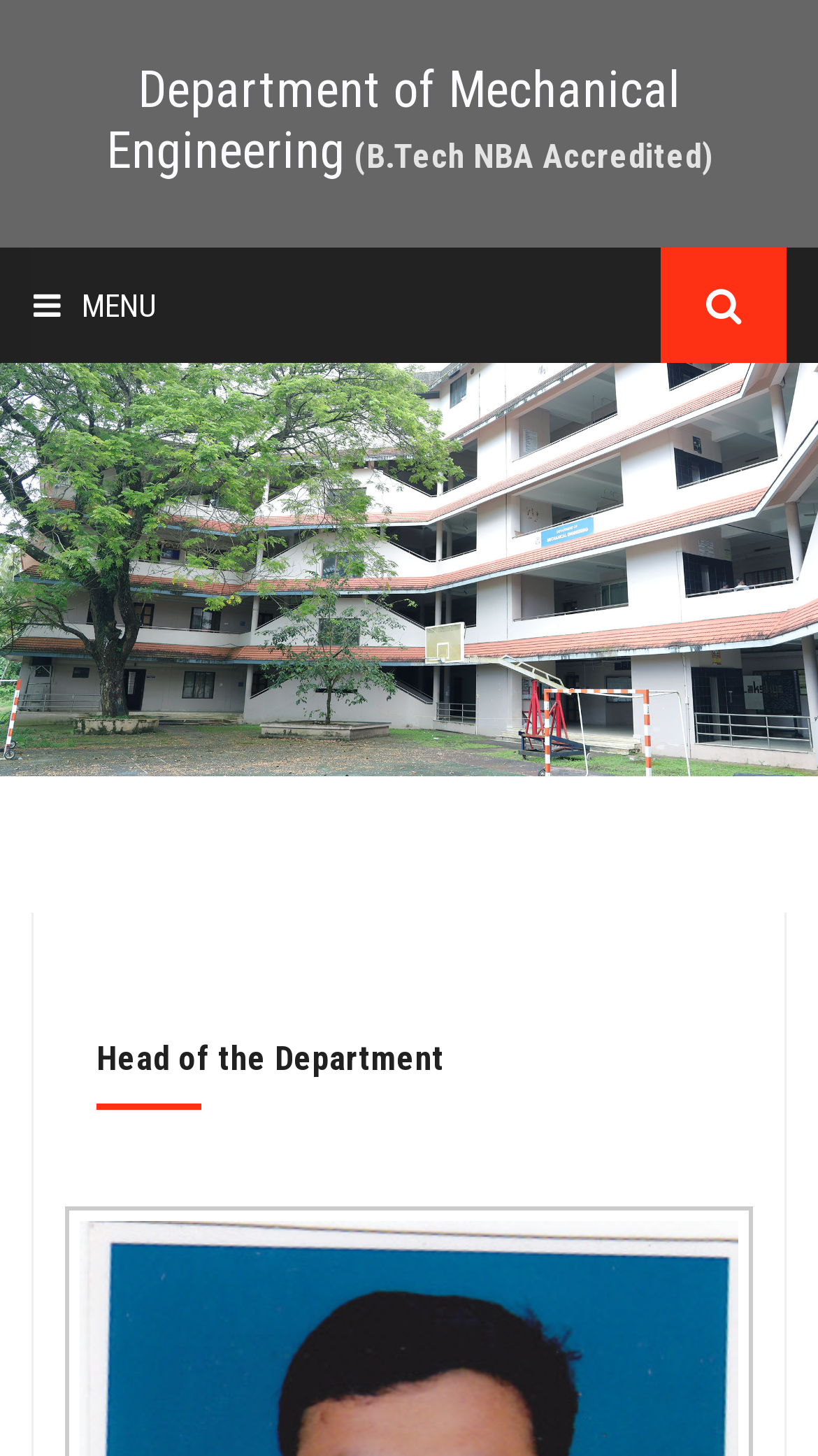What is the accreditation status of the B.Tech program? Based on the screenshot, please respond with a single word or phrase.

NBA Accredited